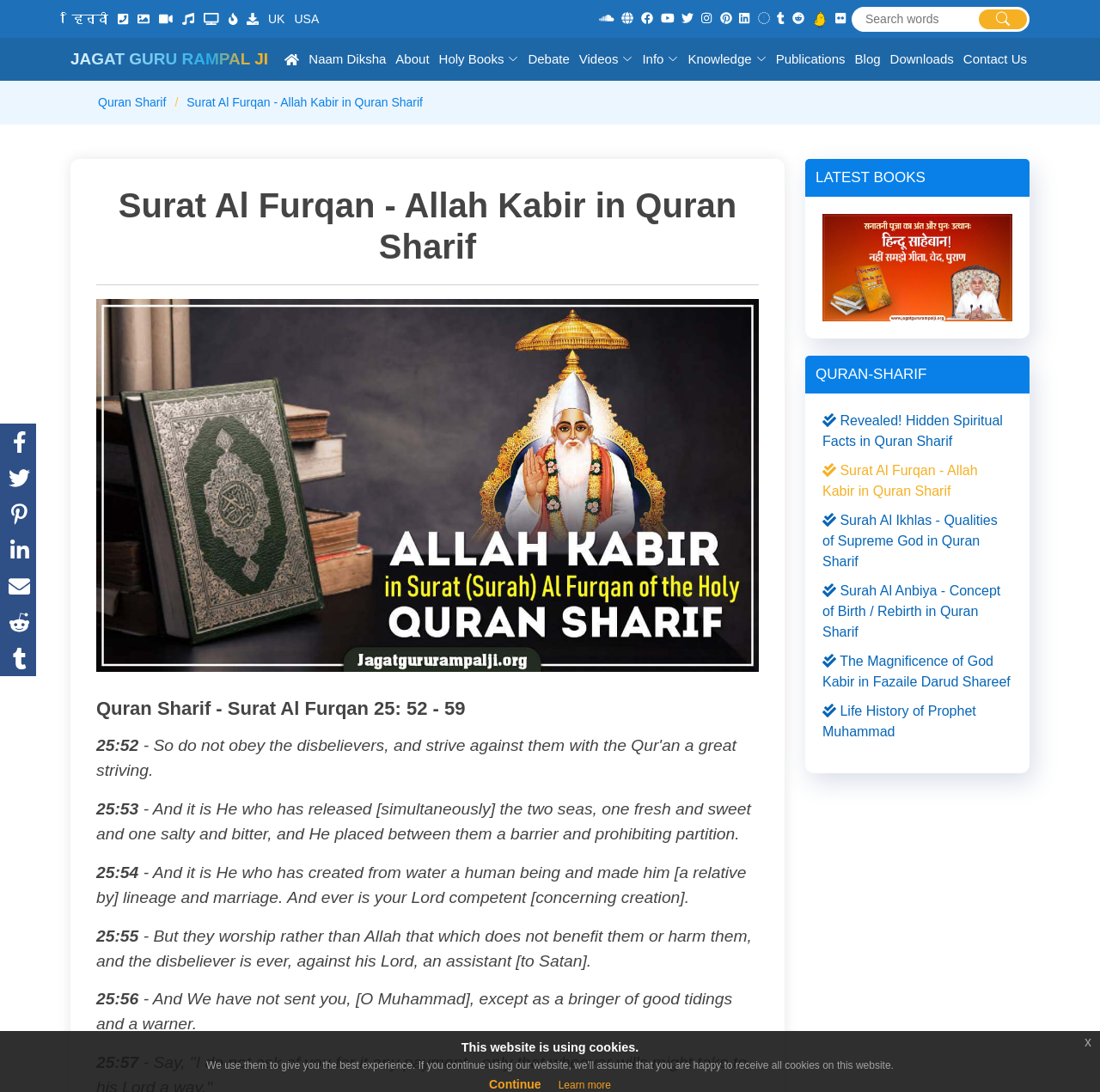Using details from the image, please answer the following question comprehensively:
What is the name of the person whose life history is described in one of the links?

The link 'Life History of Prophet Muhammad' suggests that the person whose life history is being described is Prophet Muhammad.